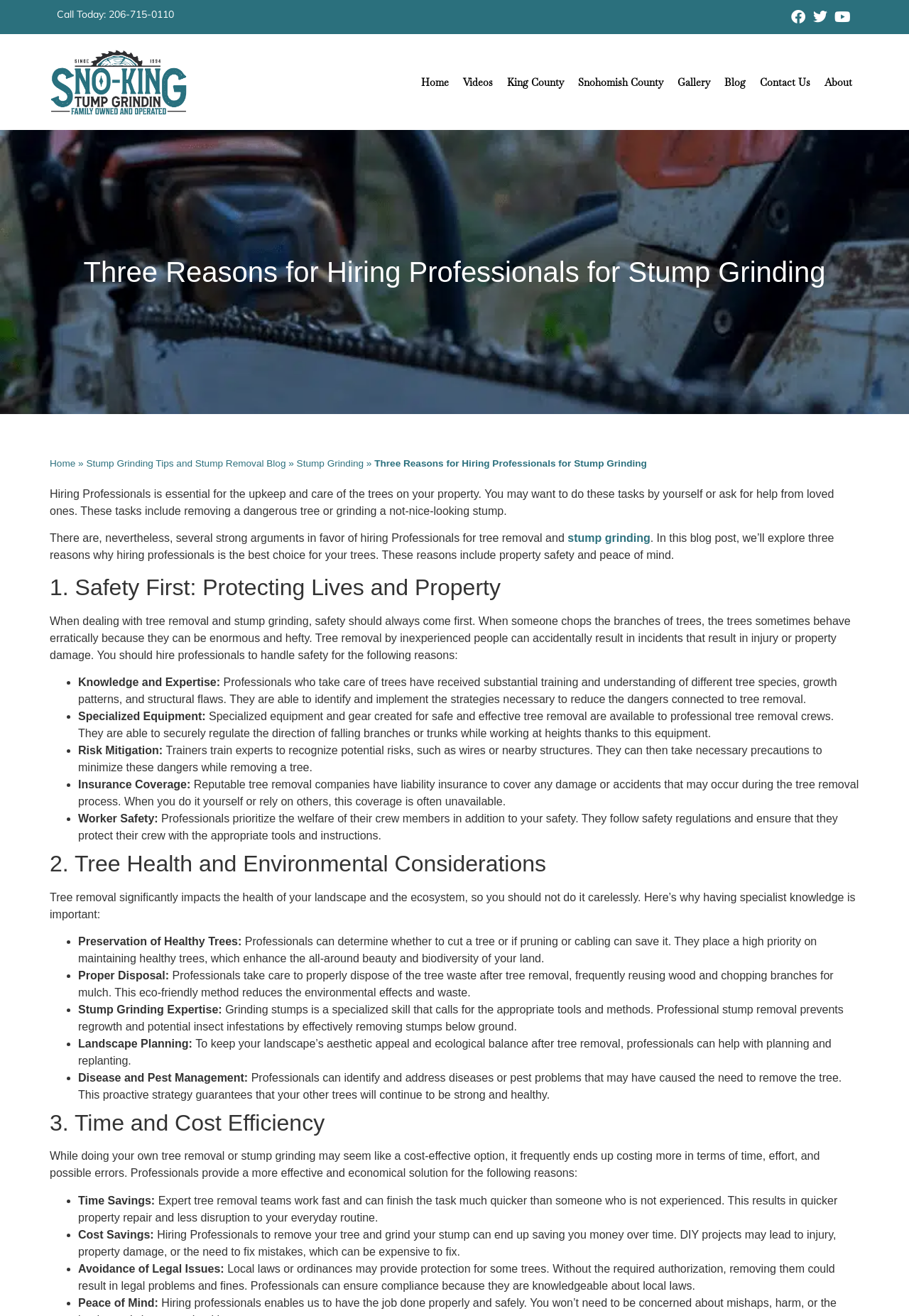Determine the bounding box coordinates of the region that needs to be clicked to achieve the task: "Visit Facebook page".

[0.867, 0.005, 0.889, 0.021]